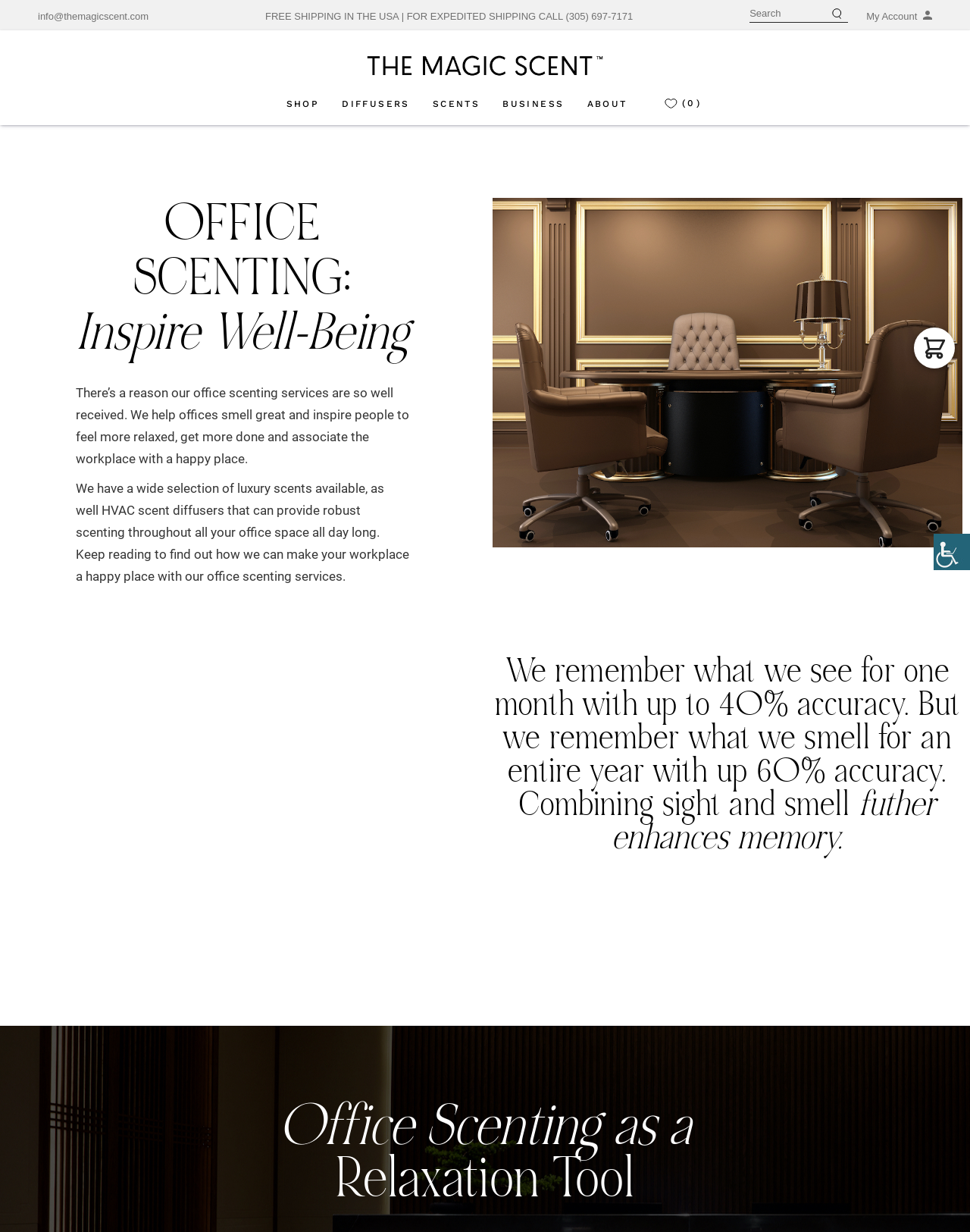Could you highlight the region that needs to be clicked to execute the instruction: "View the ABOUT US page"?

None